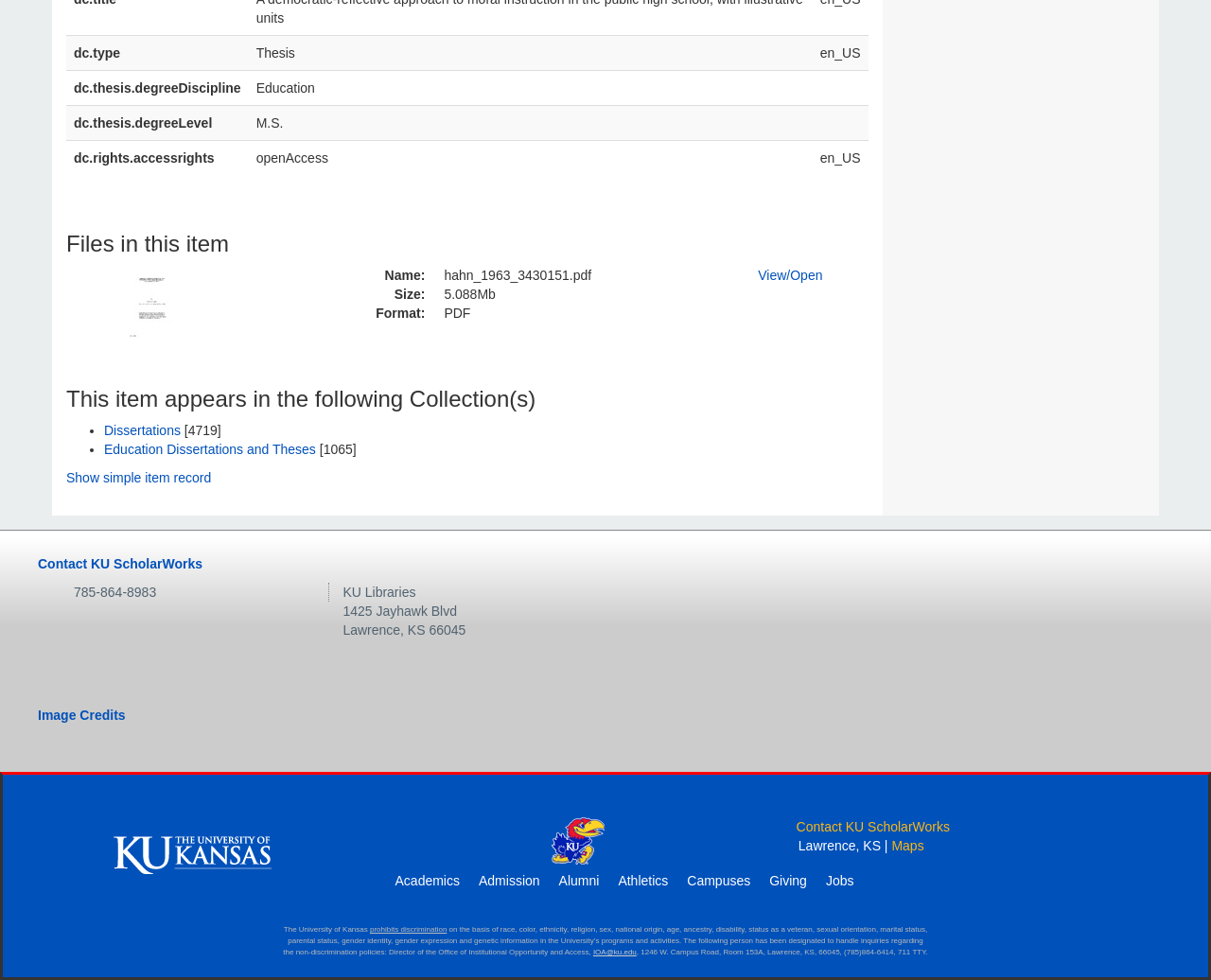Point out the bounding box coordinates of the section to click in order to follow this instruction: "Contact KU ScholarWorks".

[0.031, 0.568, 0.167, 0.583]